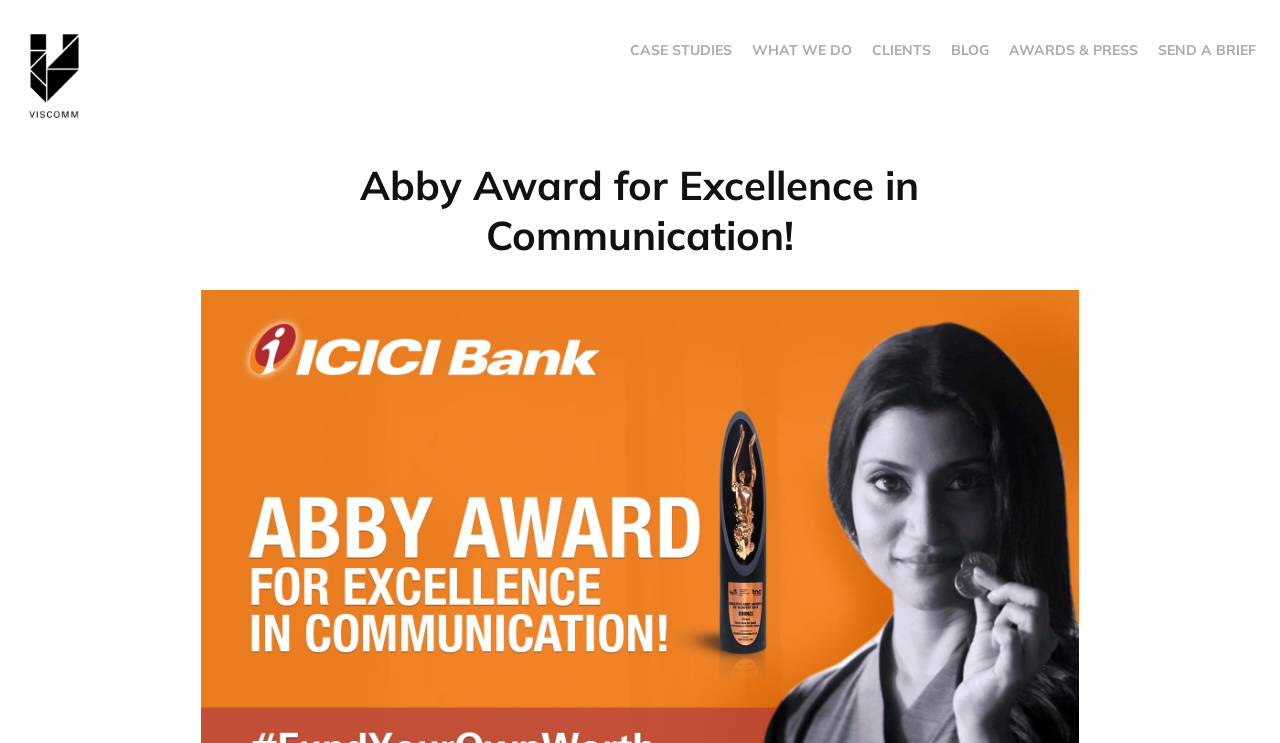What is the purpose of the 'SEND A BRIEF' link?
Answer the question using a single word or phrase, according to the image.

To send a brief